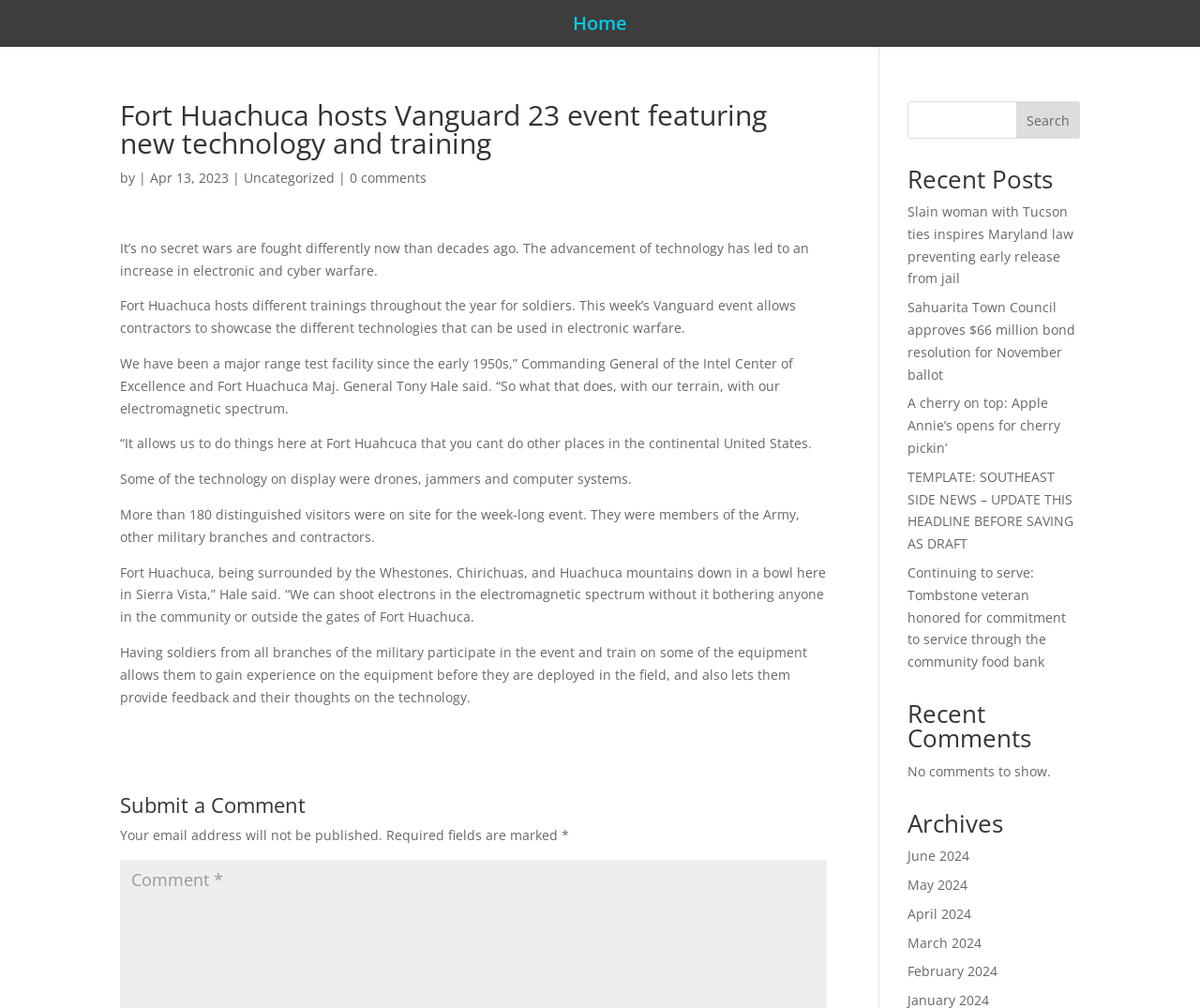What type of equipment was on display at the event?
Answer the question with a detailed explanation, including all necessary information.

The article mentions that some of the technology on display at the Vanguard event included drones, jammers, and computer systems, which are used in electronic warfare.